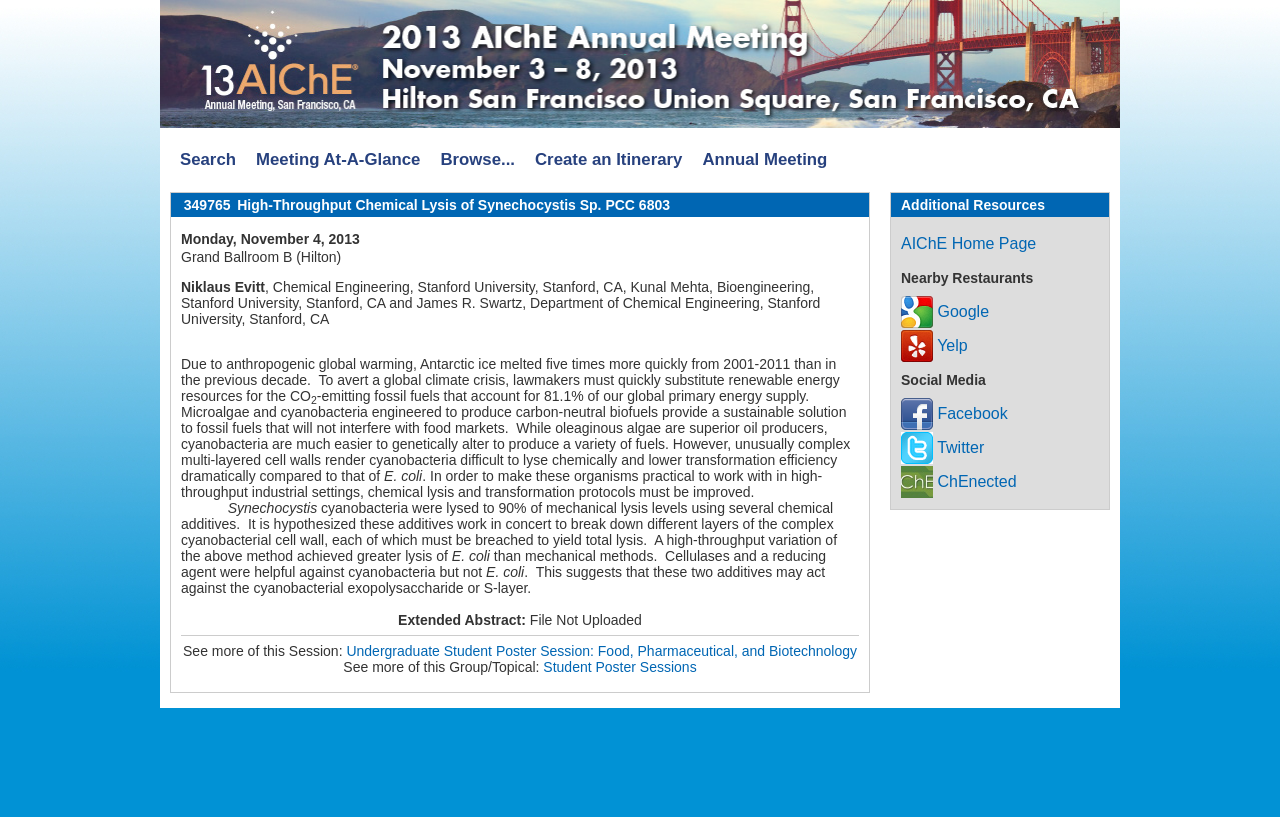Give a detailed account of the webpage's layout and content.

This webpage appears to be an abstract page for a research paper titled "High-Throughput Chemical Lysis of Synechocystis Sp. PCC 6803" presented at the 2013 Annual Meeting. 

At the top, there is a link to the "2013 Annual Meeting" with an accompanying image. Below this, there are several links to navigate the meeting's webpage, including "Search", "Meeting At-A-Glance", "Browse...", "Create an Itinerary", and "Annual Meeting". 

On the right side, there is a section titled "Additional Resources" with links to "AIChE Home Page", "Google", "Yelp", and social media platforms like "Facebook", "Twitter", and "ChEnected". Each of these links has an accompanying image.

The main content of the page is the abstract of the research paper, which is divided into several sections. The title of the paper is "349765 High-Throughput Chemical Lysis of Synechocystis Sp. PCC 6803", and it is presented on Monday, November 4, 2013, at the Grand Ballroom B (Hilton). The authors of the paper are listed, along with their affiliations. 

The abstract itself discusses the need to replace fossil fuels with renewable energy sources to combat global warming. It explains how microalgae and cyanobacteria can be engineered to produce carbon-neutral biofuels, but that cyanobacteria are difficult to lyse chemically. The paper presents a method for improving chemical lysis and transformation protocols for these organisms.

At the bottom of the page, there are links to related sessions and groups, including the "Undergraduate Student Poster Session: Food, Pharmaceutical, and Biotechnology" and "Student Poster Sessions".